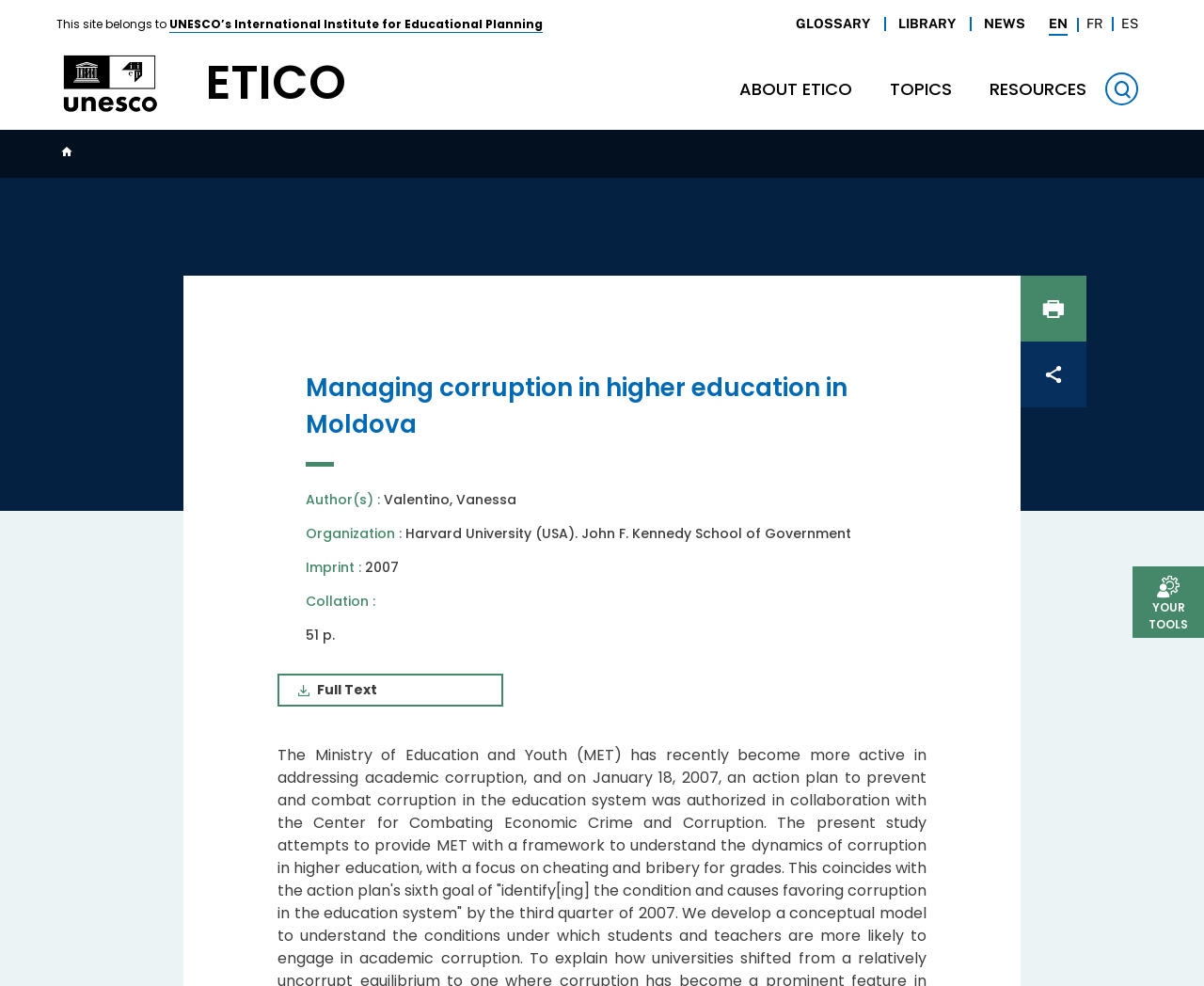What is the language of this webpage?
Please answer the question with a single word or phrase, referencing the image.

English